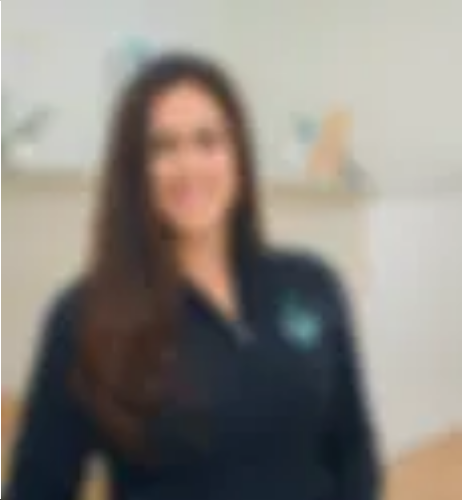Elaborate on the contents of the image in a comprehensive manner.

The image features a person with long, dark hair, wearing a black zip-up jacket adorned with a logo on the upper left side. They appear to be in a professional setting, possibly related to healthcare or wellness, indicated by the light and neutral colors in the background and the minimalist decor. There are blurred elements in the background that suggest a clinical or office environment, enhancing the overall context of a welcoming and professional atmosphere. The individual is smiling softly, embodying a friendly and approachable demeanor, suitable for a setting focused on patient care or consultation.